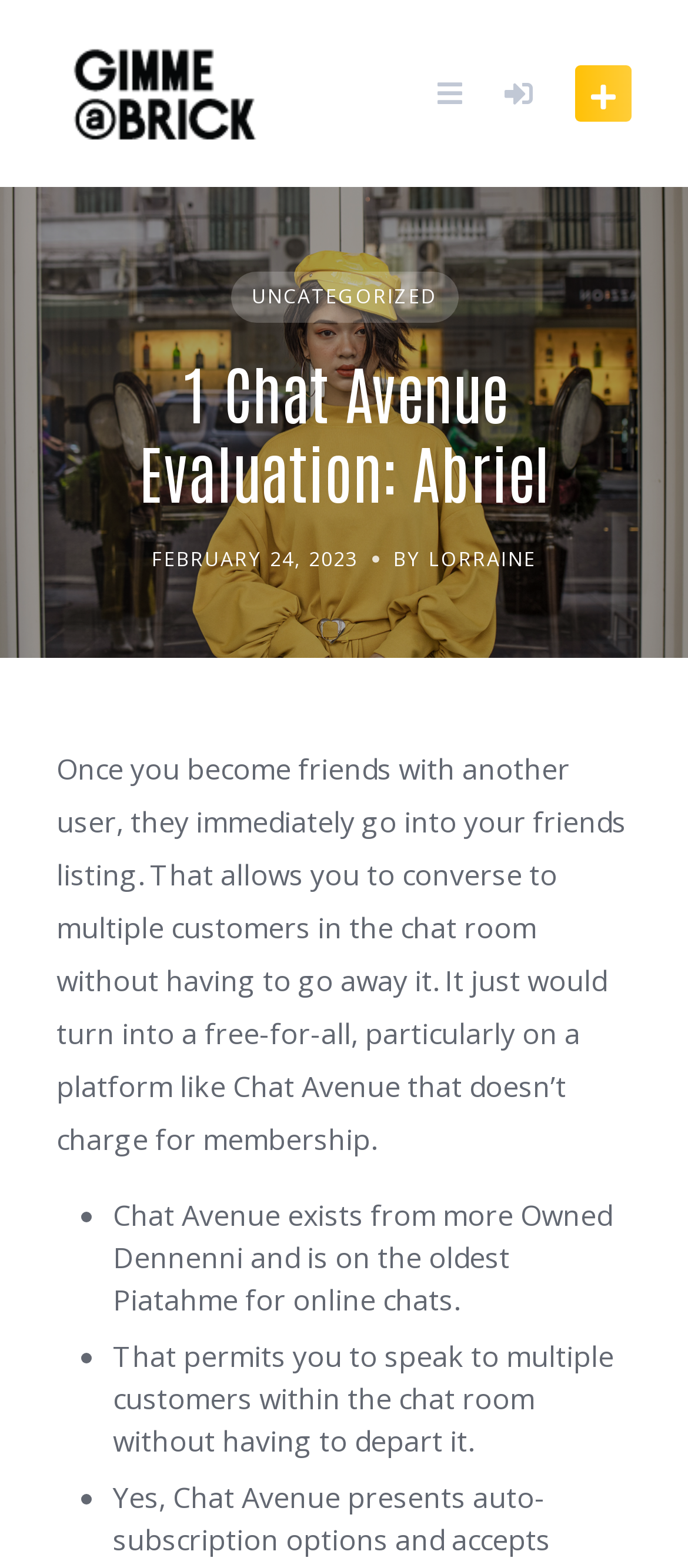Please determine the bounding box coordinates for the UI element described here. Use the format (top-left x, top-left y, bottom-right x, bottom-right y) with values bounded between 0 and 1: Sign In

[0.734, 0.051, 0.775, 0.069]